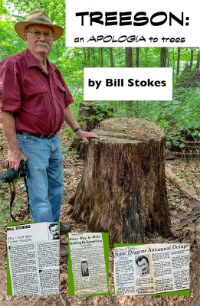Offer a detailed explanation of what is happening in the image.

This image features Bill Stokes, an accomplished journalist and author, standing beside a large tree stump in a natural setting. He holds a camera in one hand, highlighting his connection to both storytelling and the environment. The backdrop of lush greenery adds to the theme of nature, which is a central focus of his work. The title of his book, **"TREESON: an APOLOGIA to trees,"** is prominently displayed at the top, emphasizing the book's reflective nature regarding trees and their significance. The visual elements also include snippets of newspaper articles and clippings that showcase Stokes' extensive career in journalism, bridging his past experiences with his current literary endeavors. This portrayal not only encapsulates his dedication to environmental themes but also evokes a sense of nostalgia for the stories he has shared throughout his 35-year career in newspapers. The overall composition conveys a poignant message about the importance of trees and nature in our lives.